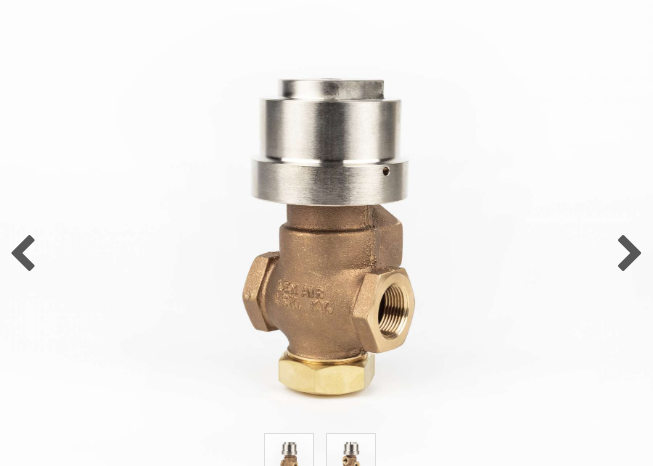Outline with detail what the image portrays.

This image showcases a 1" 3-way normally closed direct pilot poppet valve, which is essential for controlling fluid flow in various applications. The valve is constructed from robust materials, featuring a bronze body combined with a nickel-plated pilot cap. It is designed for high-pressure operations, with a standard operating pressure capacity of 500 PSI. The intricate design allows for bubble-tight closure even under low-pressure conditions, making it suitable for handling air, inert gas, oil, and water. Its durable construction ensures a long service life and compatibility with a wide range of fluids. The image emphasizes the valve's essential components and craftsmanship, reflecting its importance in high-flow situations.